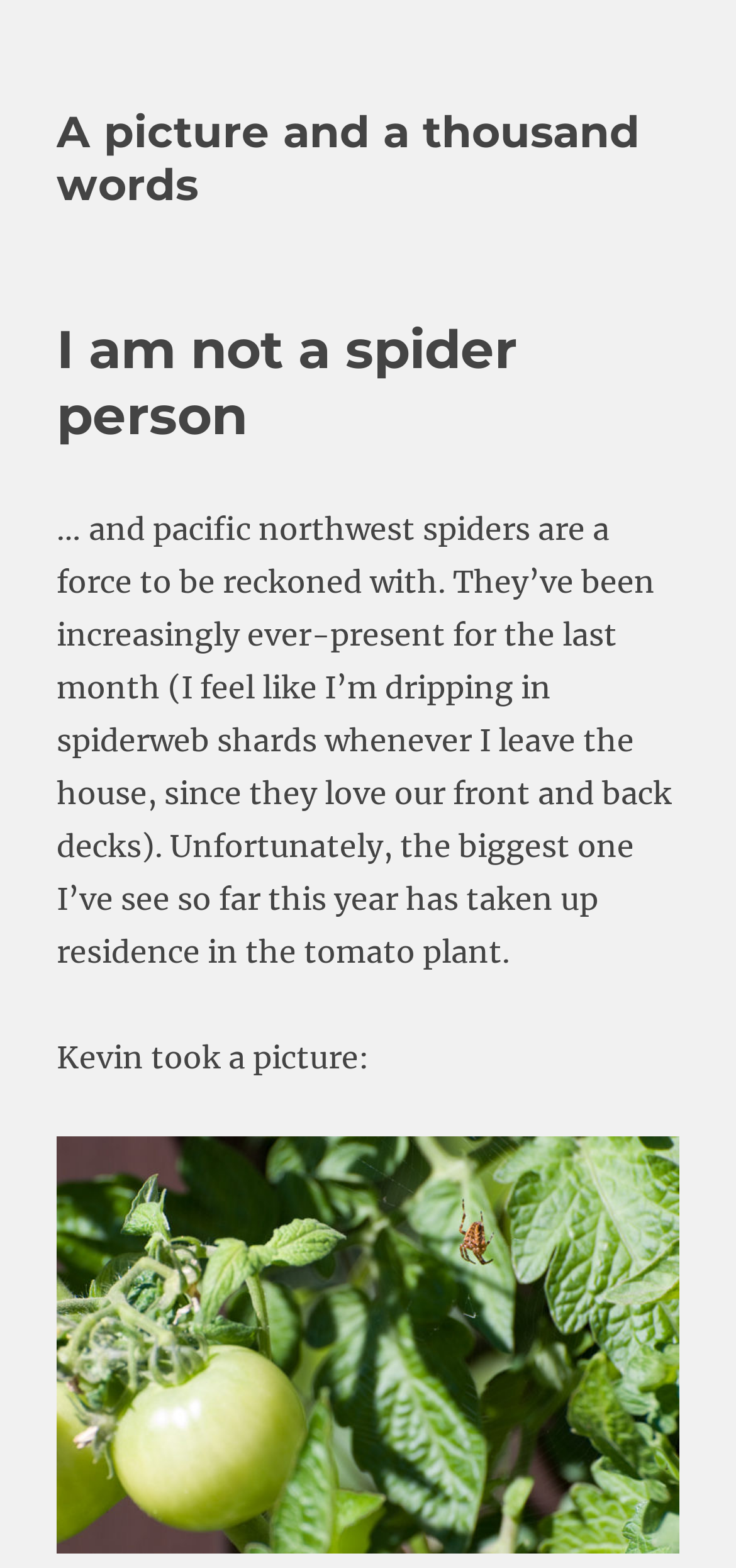Where do the spiders like to reside?
Please provide a single word or phrase as your answer based on the image.

Decks